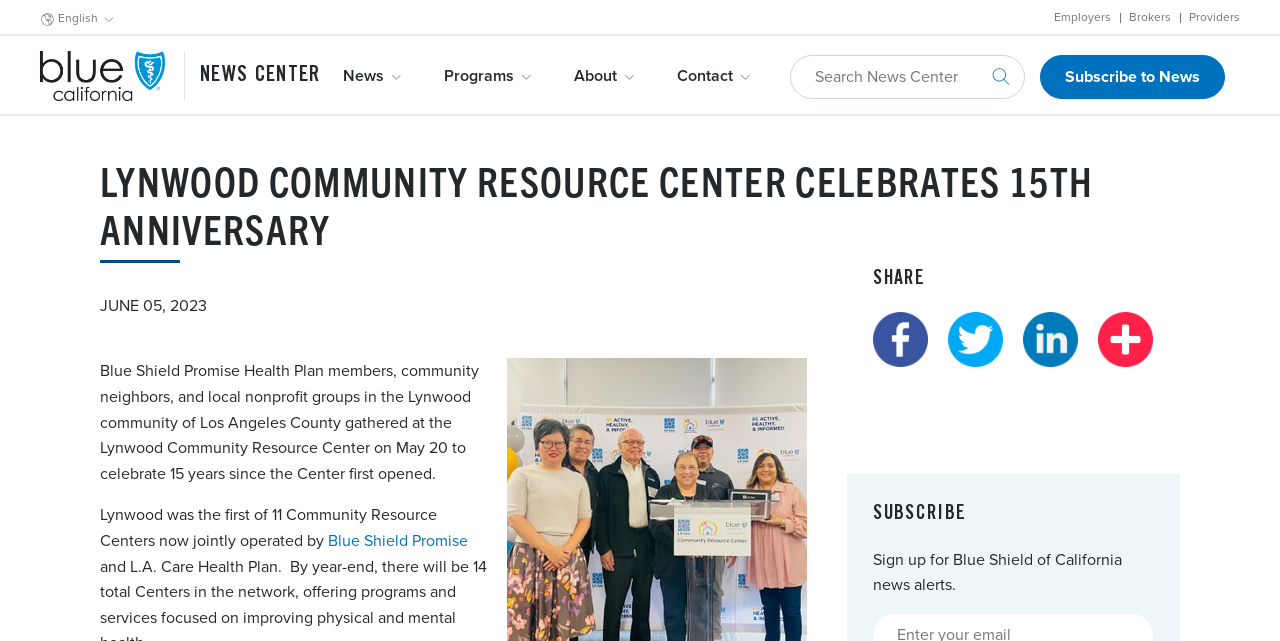Select the bounding box coordinates of the element I need to click to carry out the following instruction: "Click the 'Blue Shield Promise' link".

[0.256, 0.825, 0.366, 0.861]